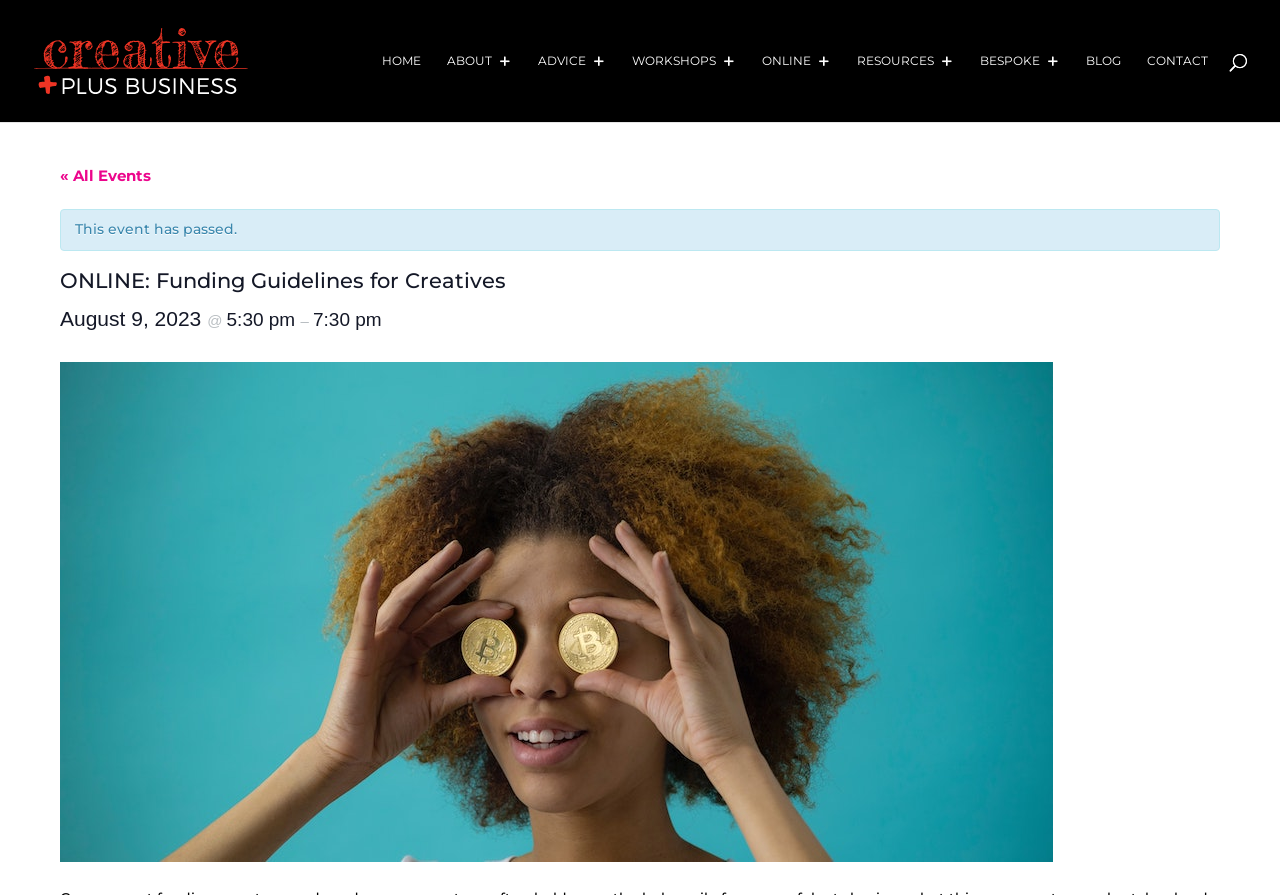Identify the main title of the webpage and generate its text content.

ONLINE: Funding Guidelines for Creatives